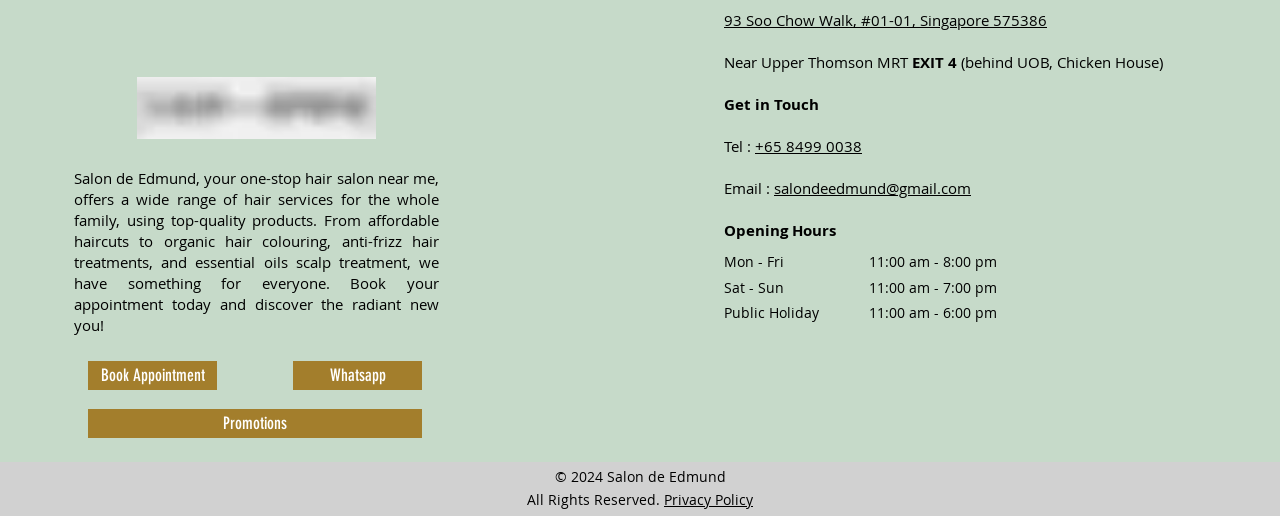Pinpoint the bounding box coordinates of the clickable area necessary to execute the following instruction: "Send an email to the salon". The coordinates should be given as four float numbers between 0 and 1, namely [left, top, right, bottom].

[0.605, 0.346, 0.759, 0.385]